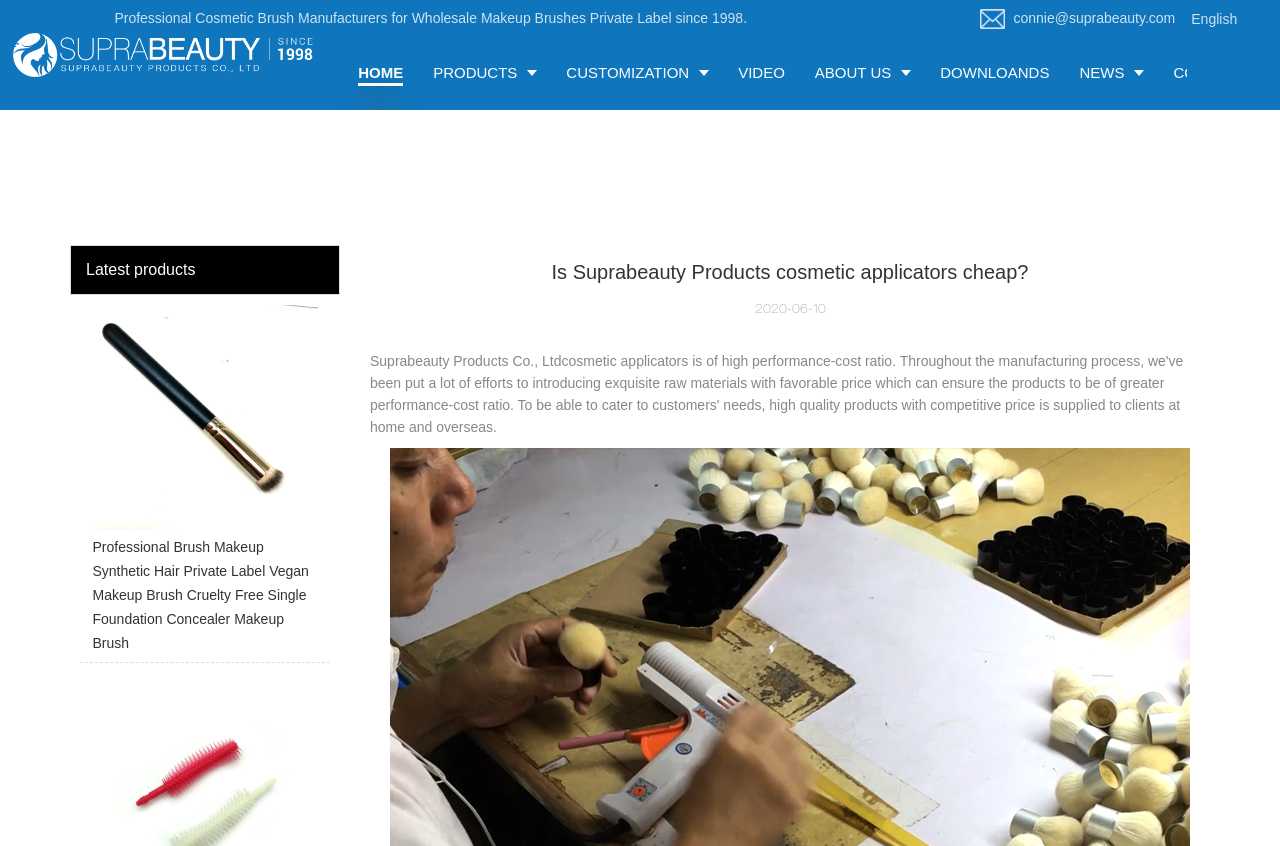Using the webpage screenshot, find the UI element described by connie@suprabeauty.com. Provide the bounding box coordinates in the format (top-left x, top-left y, bottom-right x, bottom-right y), ensuring all values are floating point numbers between 0 and 1.

[0.792, 0.012, 0.918, 0.031]